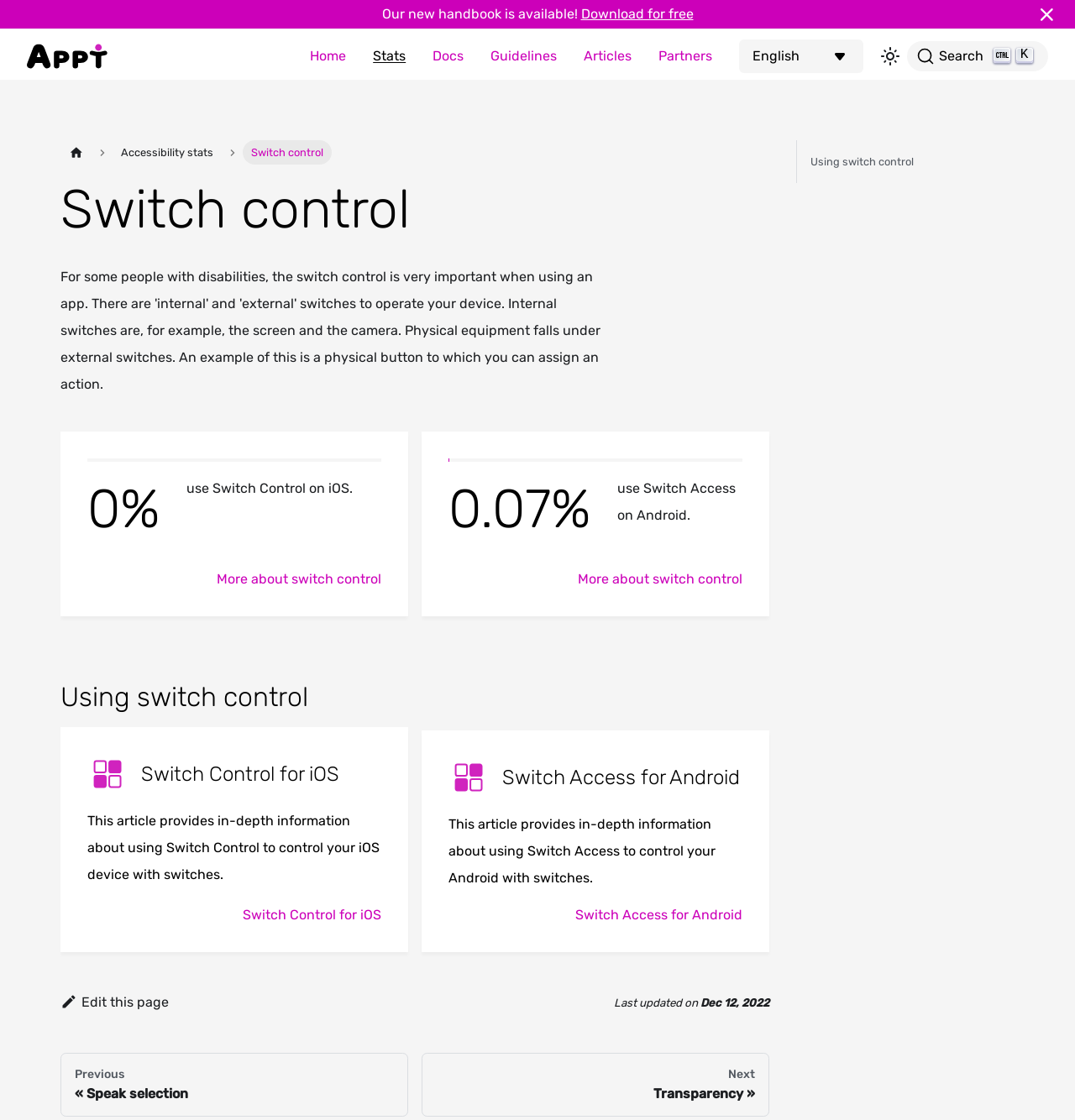Provide a short answer using a single word or phrase for the following question: 
What is the purpose of the 'Close' button?

To close the popup